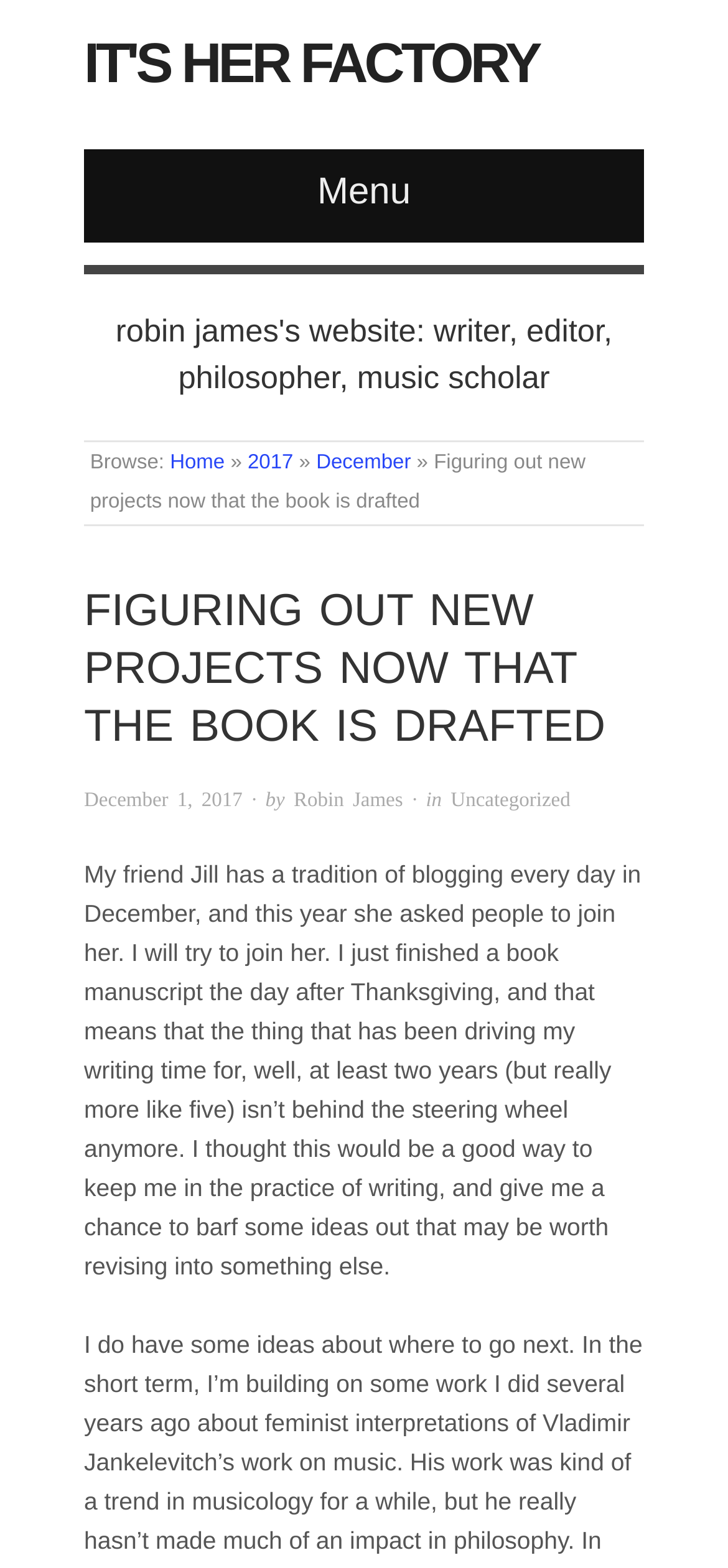What is the category of the blog post?
Answer the question in as much detail as possible.

The category of the blog post is mentioned in the text as 'Uncategorized', which is a link element with bounding box coordinates [0.619, 0.504, 0.784, 0.518].